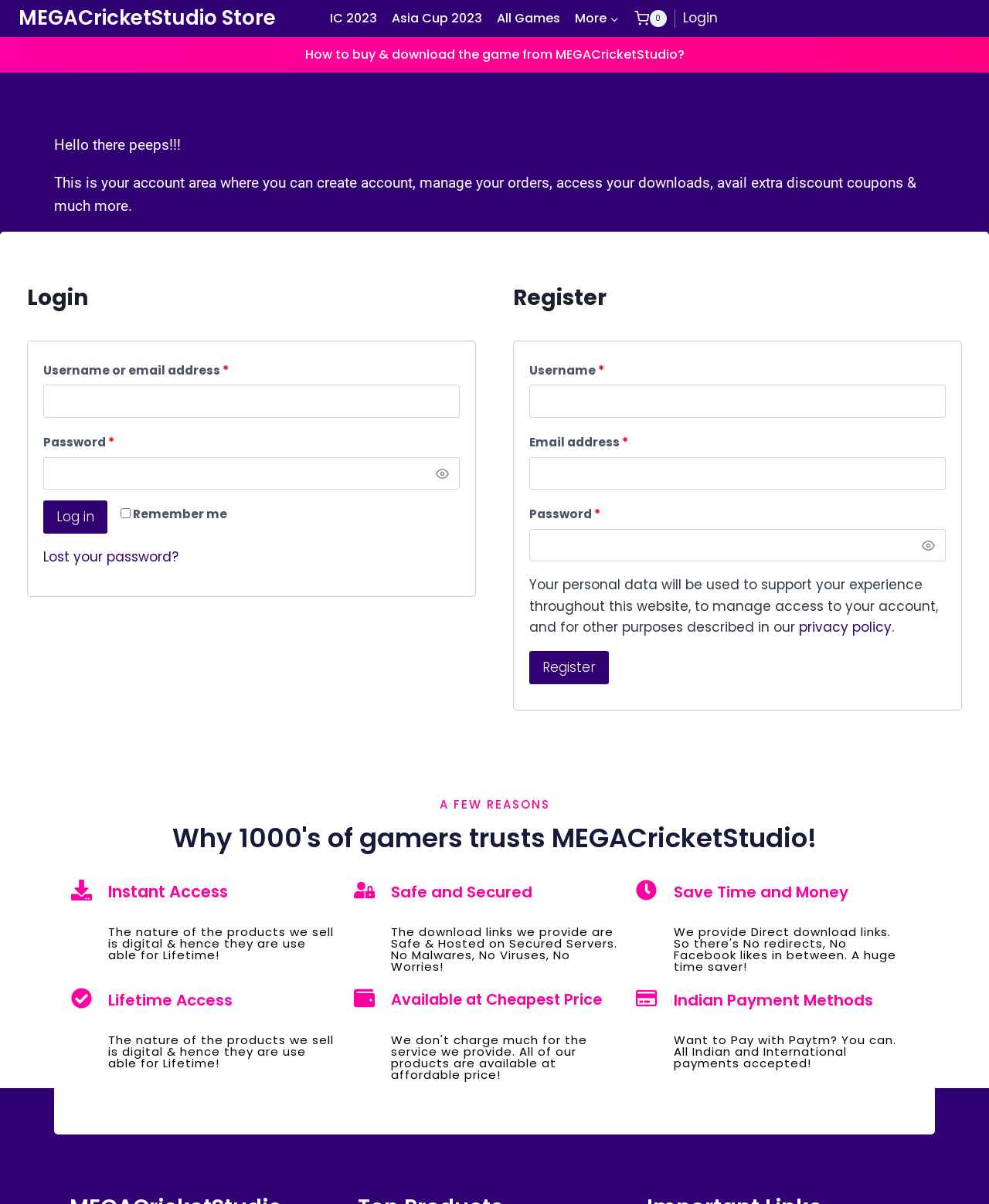What is the benefit of purchasing from this website?
From the screenshot, supply a one-word or short-phrase answer.

Lifetime access